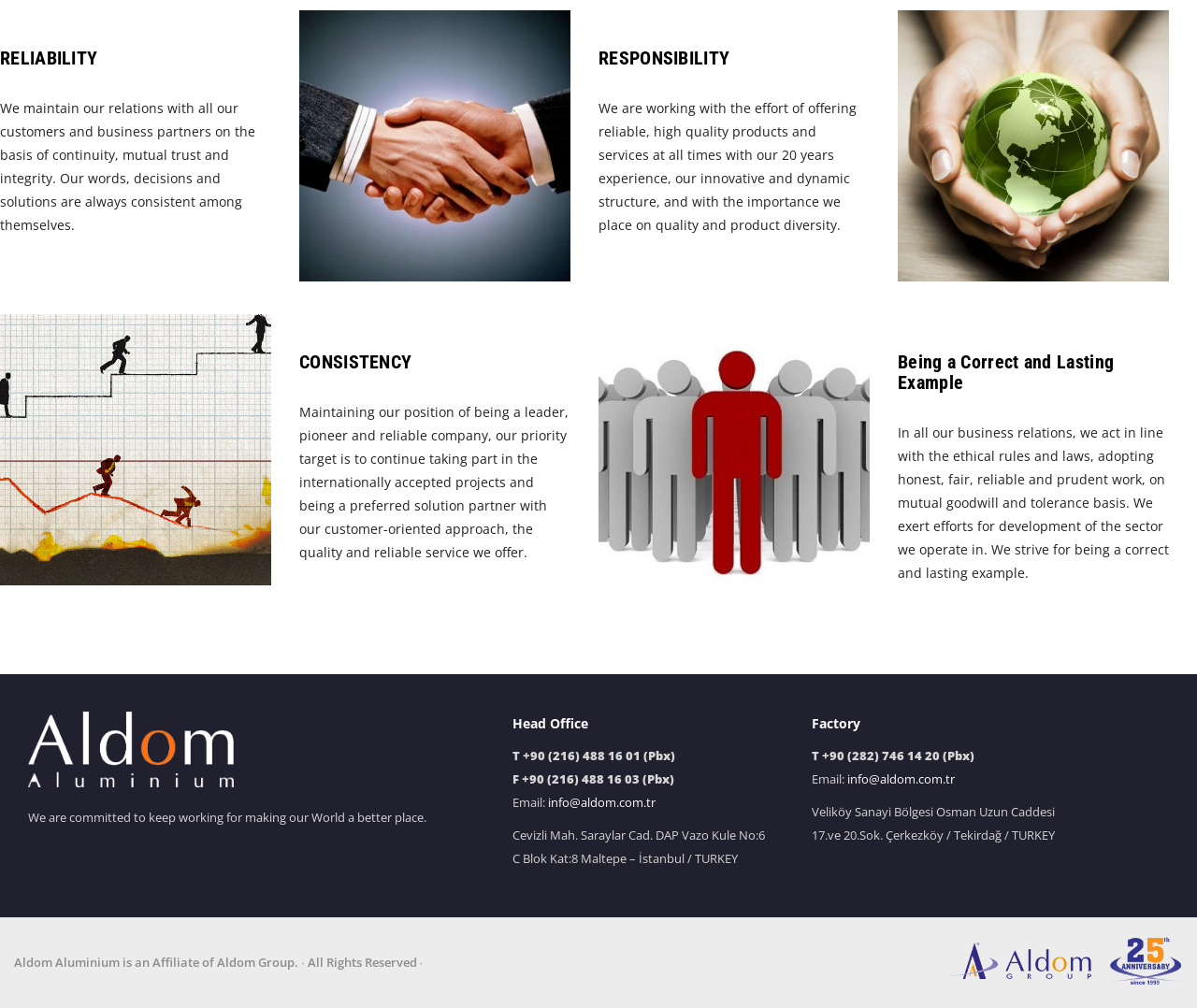What is the company's factory location?
Give a detailed response to the question by analyzing the screenshot.

The company's factory location is in Çerkezköy / Tekirdağ / TURKEY, as stated in the StaticText element under the 'Factory' section, which provides the address of the factory.